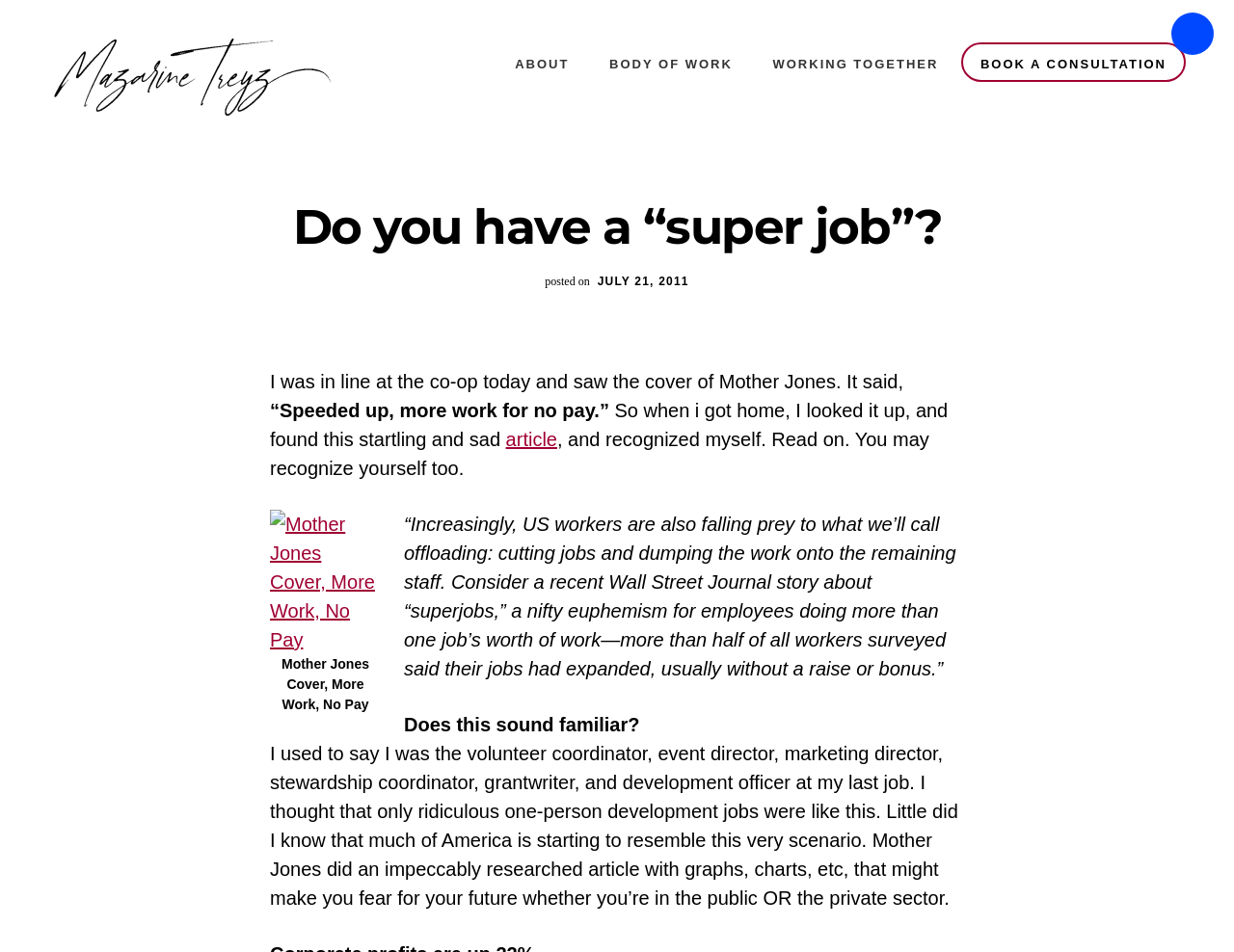Illustrate the webpage with a detailed description.

The webpage appears to be a blog post titled "Do you have a “super job”?" by Mazarine Treyz. At the top, there is an accessibility menu button and a "Skip to main content" link. Below that, the author's name and a tagline "Inspiration, Encouragement and just plain fun!" are displayed.

The main navigation menu is located on the right side, with links to "ABOUT", "BODY OF WORK", "WORKING TOGETHER", and "BOOK A CONSULTATION". The main content area is divided into sections, with a heading "Do you have a “super job”?" at the top.

The post begins with a personal anecdote about the author seeing a Mother Jones magazine cover at a co-op, which led them to research and write about the concept of "super jobs". The text is interspersed with links, including one to an article, and a figure with an image of the Mother Jones cover and a caption.

The post discusses the phenomenon of "offloading" work onto remaining staff, citing a Wall Street Journal story about employees doing more than one job's worth of work without a raise or bonus. The author shares their own experience of having multiple job responsibilities and expresses concern about the trend in both public and private sectors.